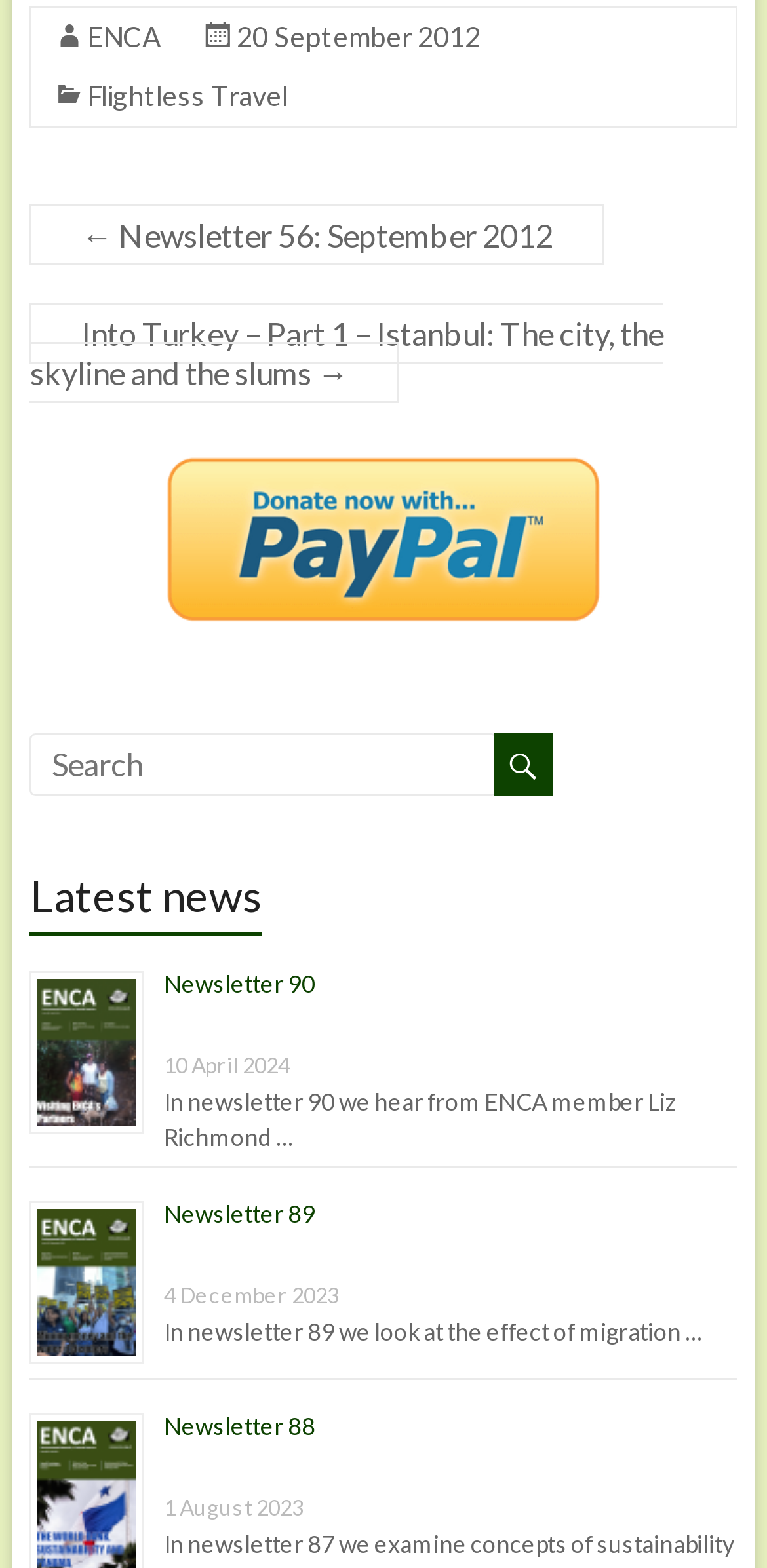Please identify the bounding box coordinates of the element's region that should be clicked to execute the following instruction: "View Into Turkey – Part 1 – Istanbul". The bounding box coordinates must be four float numbers between 0 and 1, i.e., [left, top, right, bottom].

[0.039, 0.193, 0.865, 0.257]